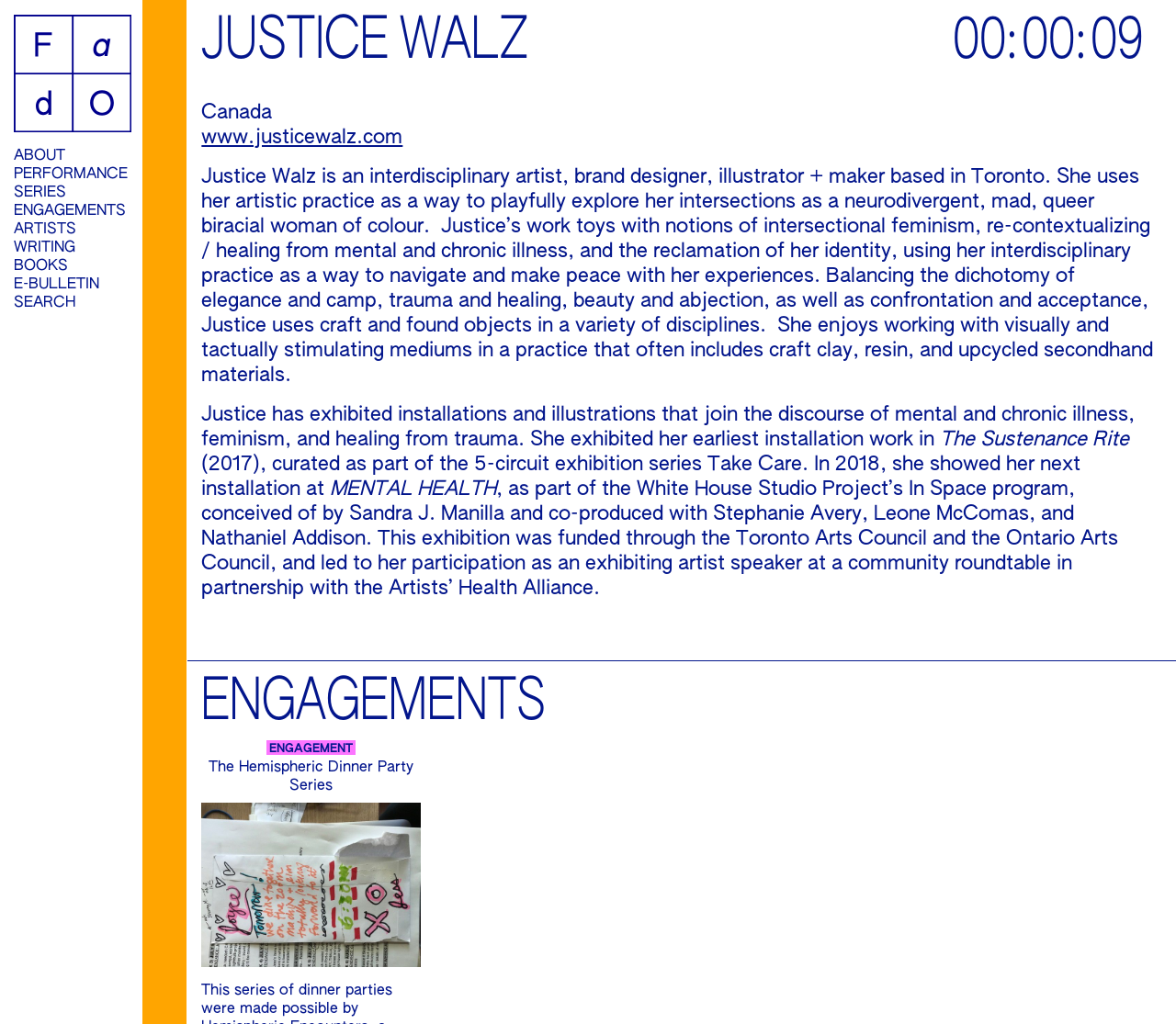Identify and provide the bounding box for the element described by: "Artists".

[0.012, 0.216, 0.112, 0.233]